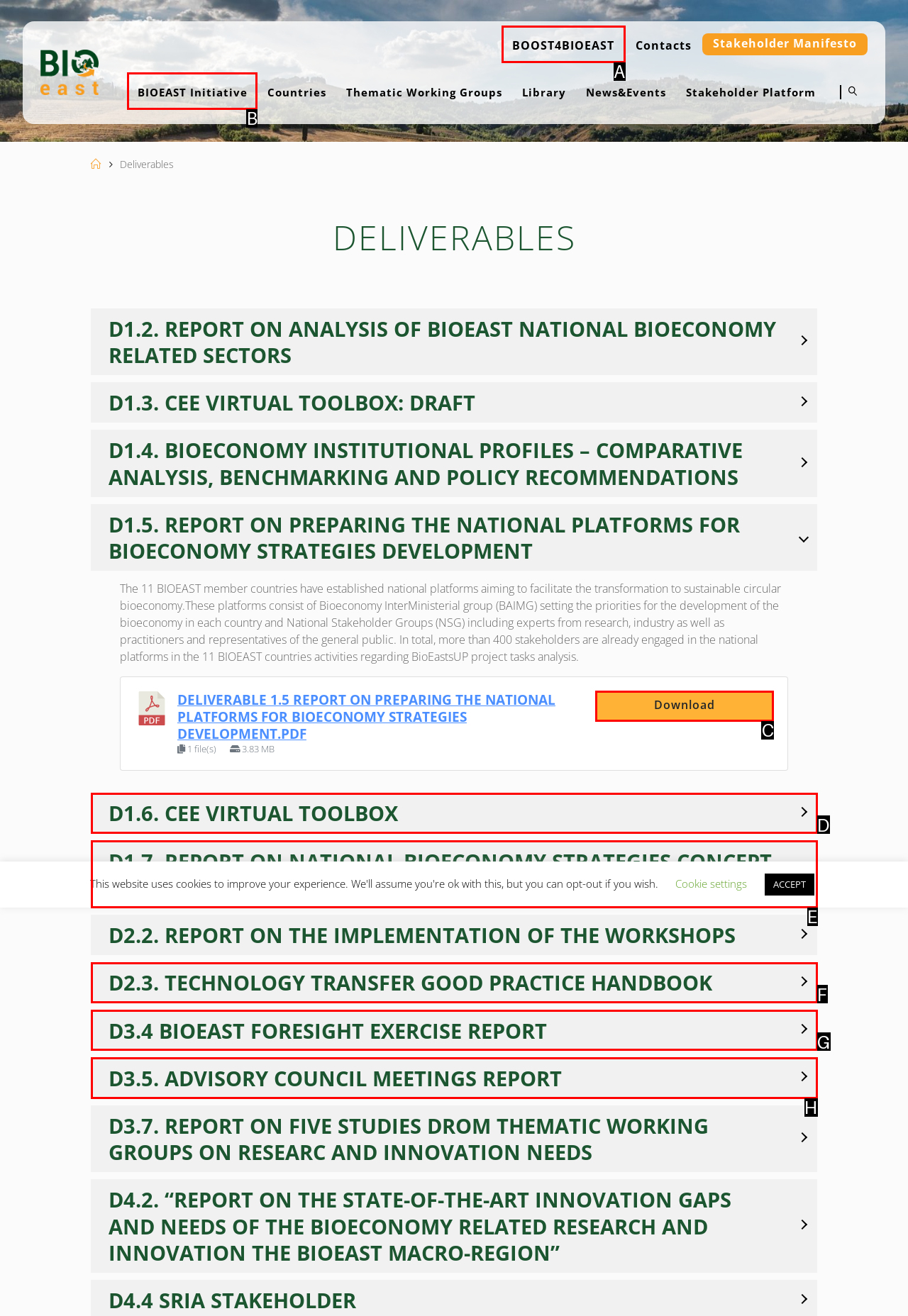Select the correct HTML element to complete the following task: Download DELIVERABLE 1.5 REPORT ON PREPARING THE NATIONAL PLATFORMS FOR BIOECONOMY STRATEGIES DEVELOPMENT.PDF
Provide the letter of the choice directly from the given options.

C